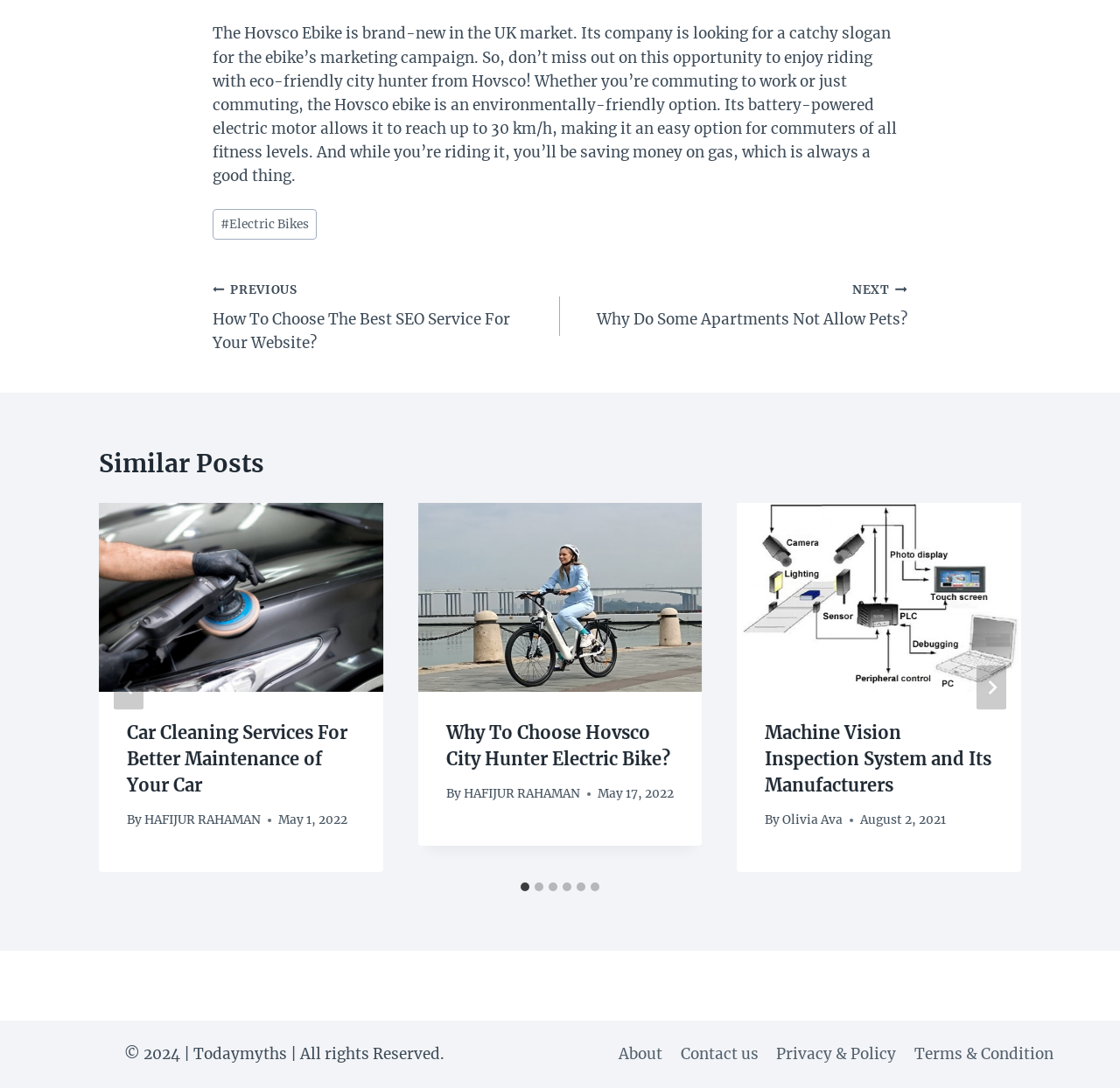Who wrote the article 'Car Cleaning Services For Better Maintenance of Your Car'?
Please respond to the question with a detailed and well-explained answer.

The webpage lists the author of the article 'Car Cleaning Services For Better Maintenance of Your Car' as HAFIJUR RAHAMAN, which can be found in the 'Similar Posts' section.